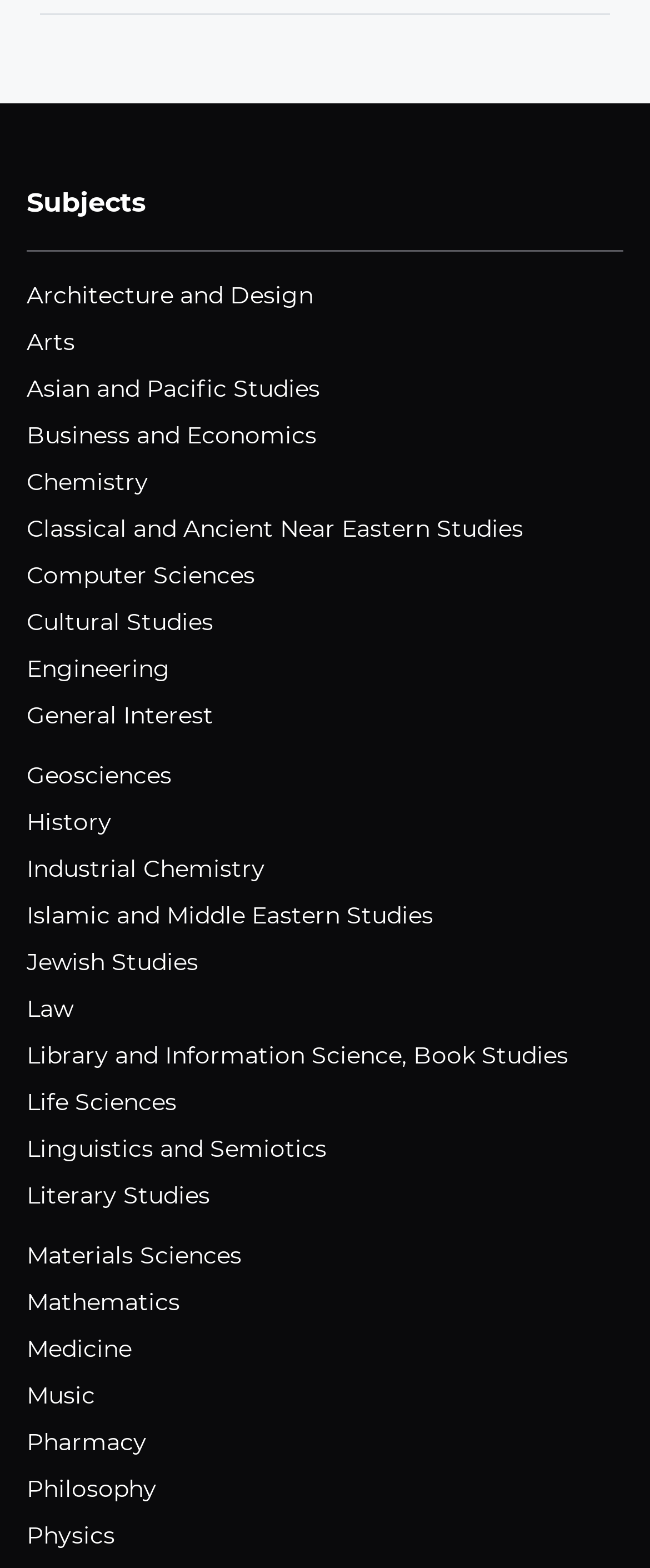What is the last link on the webpage?
Respond to the question with a single word or phrase according to the image.

Physics